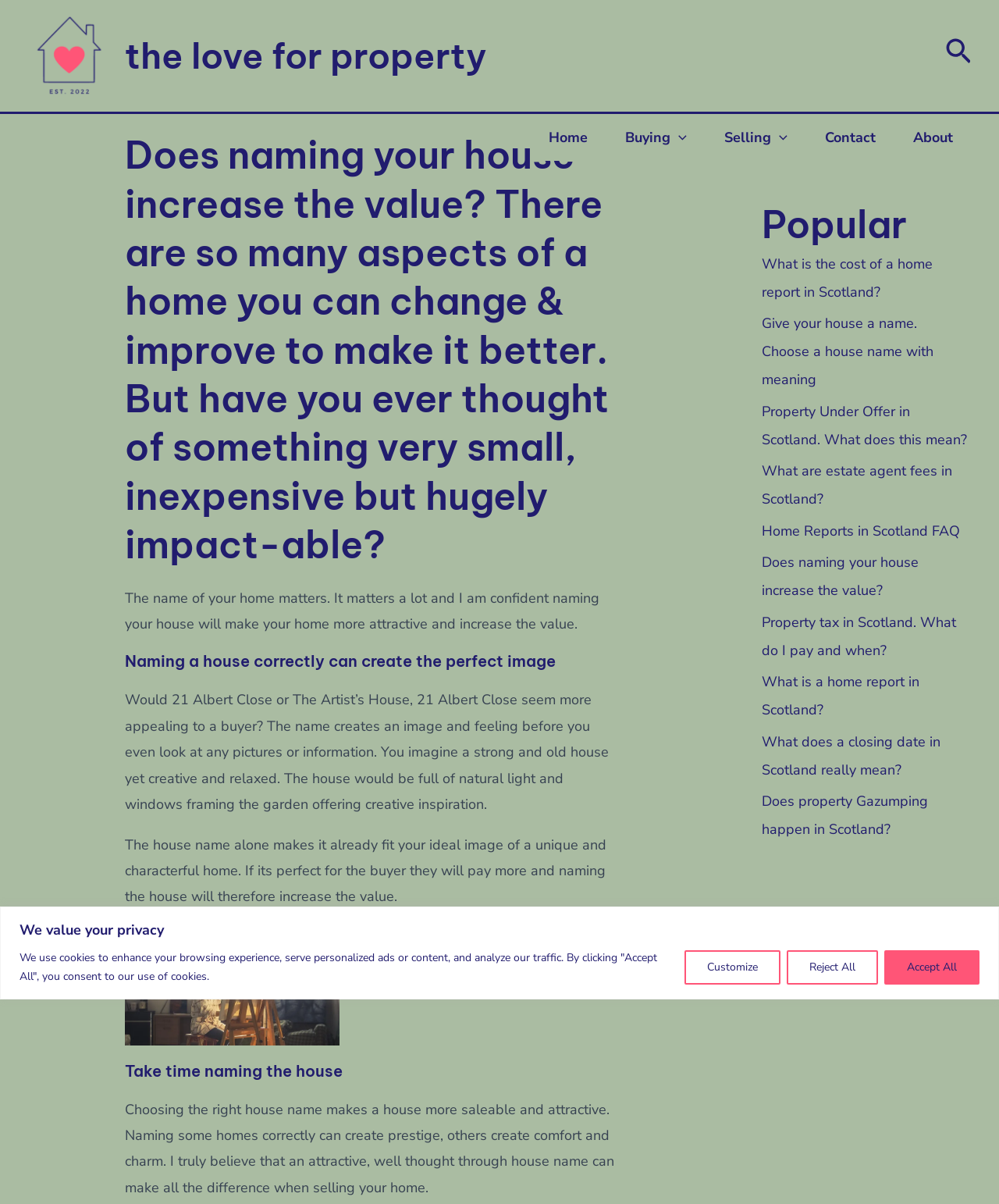Determine the coordinates of the bounding box for the clickable area needed to execute this instruction: "View 'Popular' articles".

[0.762, 0.167, 0.969, 0.207]